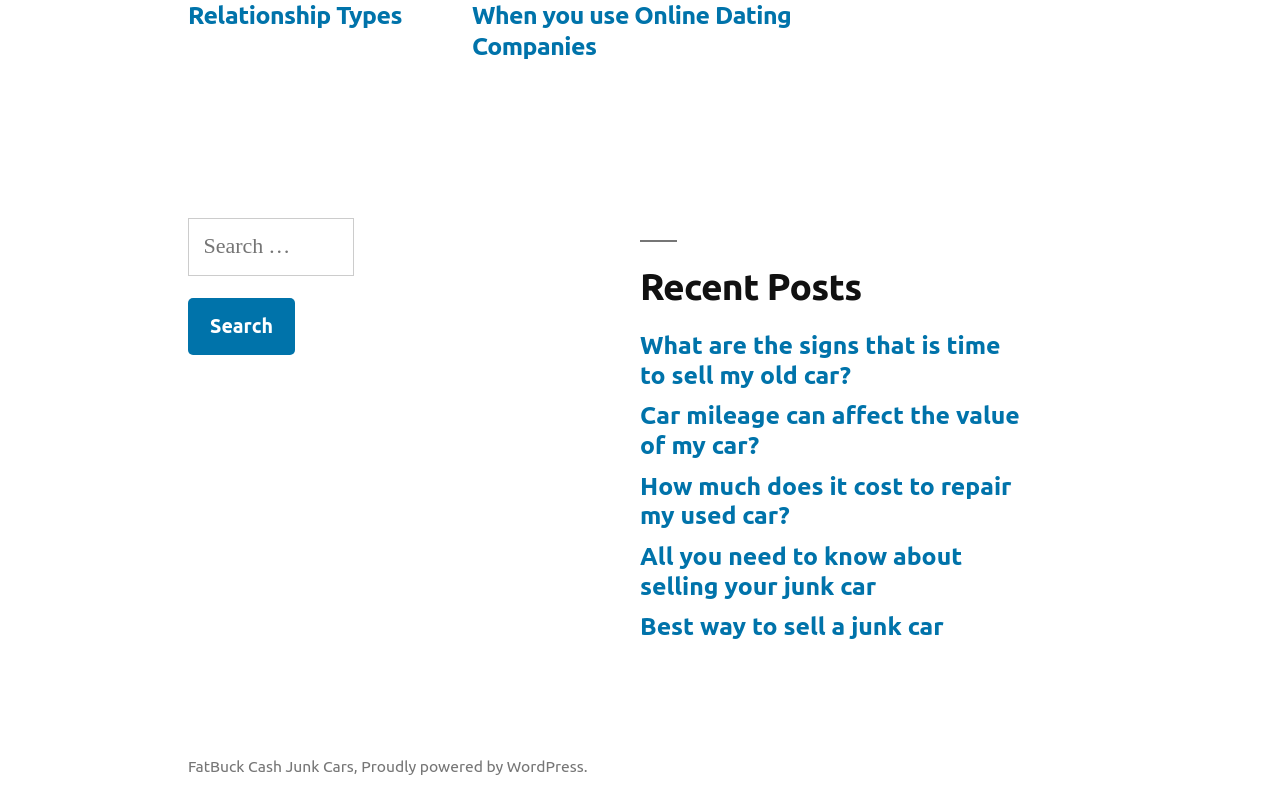Please find the bounding box coordinates of the element that you should click to achieve the following instruction: "Click on 'What are the signs that is time to sell my old car?'". The coordinates should be presented as four float numbers between 0 and 1: [left, top, right, bottom].

[0.5, 0.417, 0.782, 0.49]